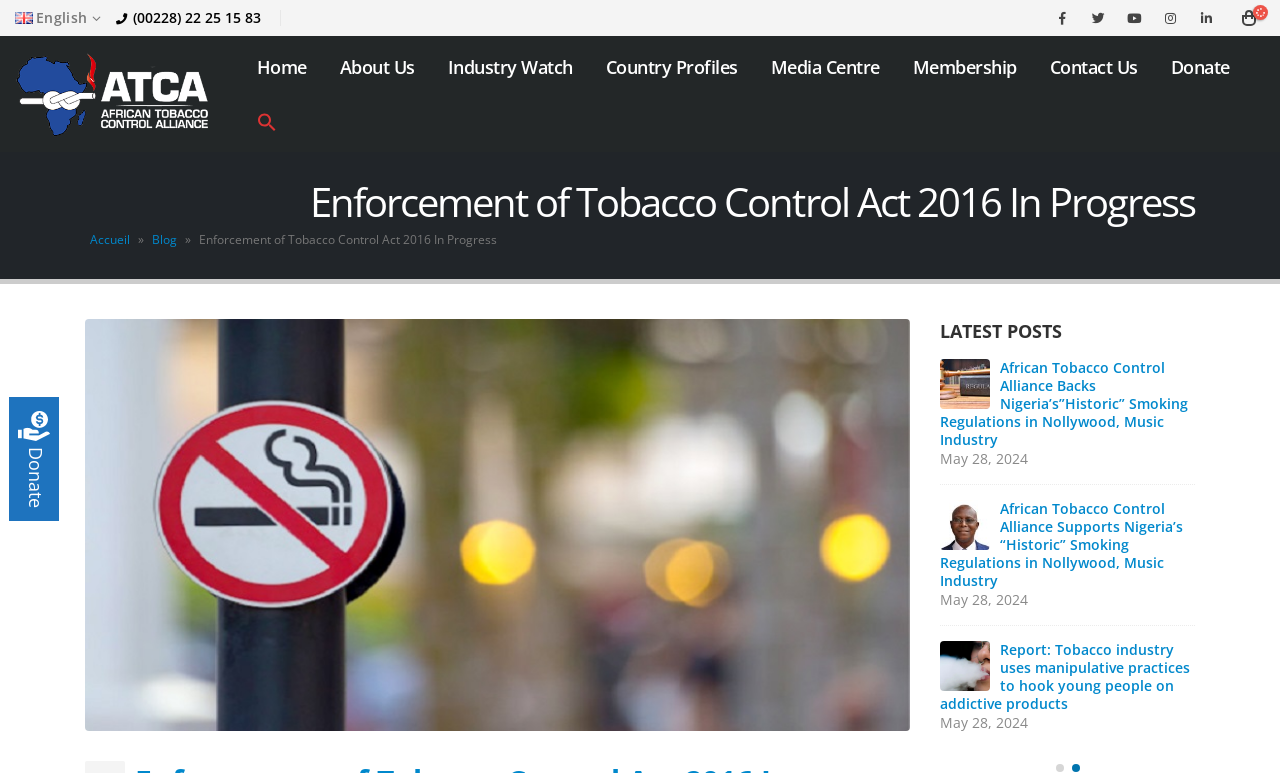Answer the question using only a single word or phrase: 
How many latest posts are displayed on the webpage?

5